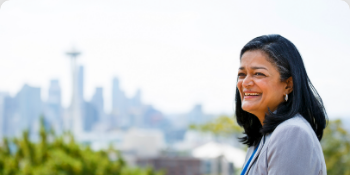Please give a succinct answer using a single word or phrase:
What are some of the issues Pramila Jayapal champions?

Healthcare and civil liberties